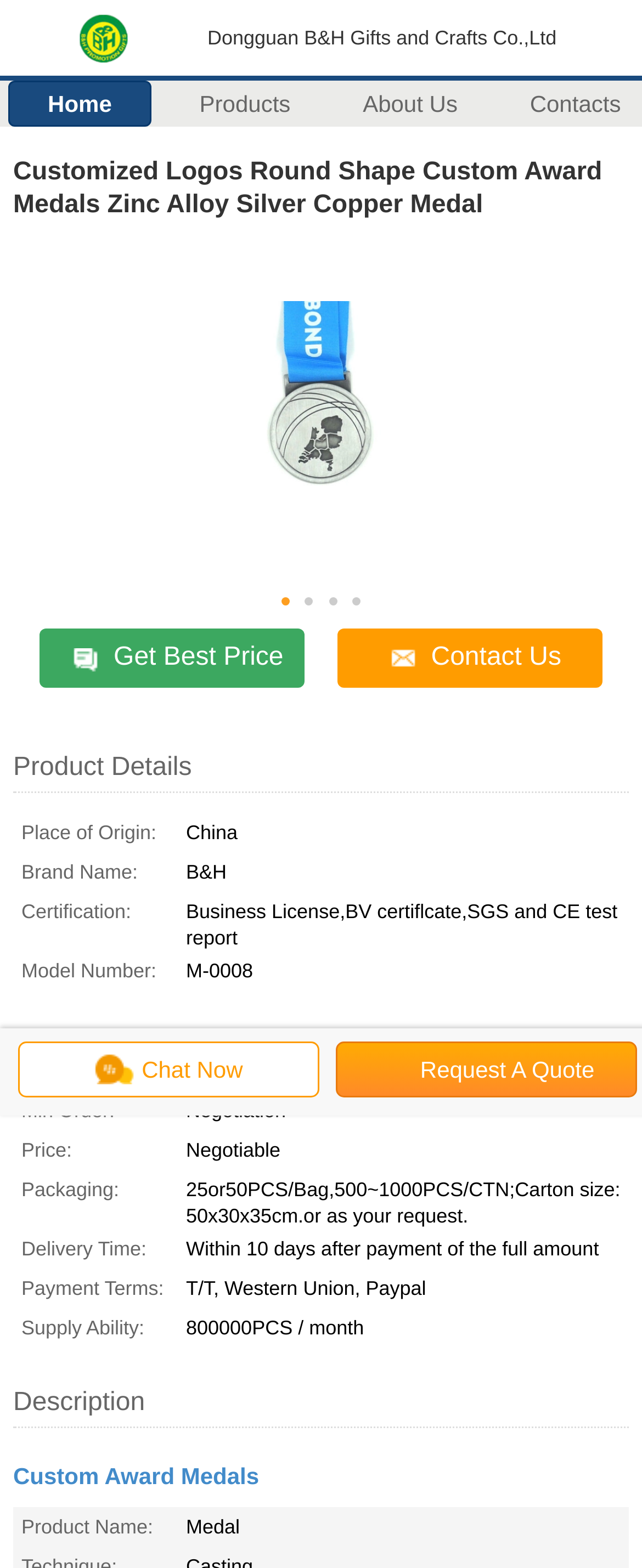What is the product name?
Please answer the question as detailed as possible based on the image.

In the 'Description' section, I found a heading 'Custom Award Medals' and a table with a row containing the header 'Product Name:' and the corresponding grid cell contains the text 'Medal', which is the product name.